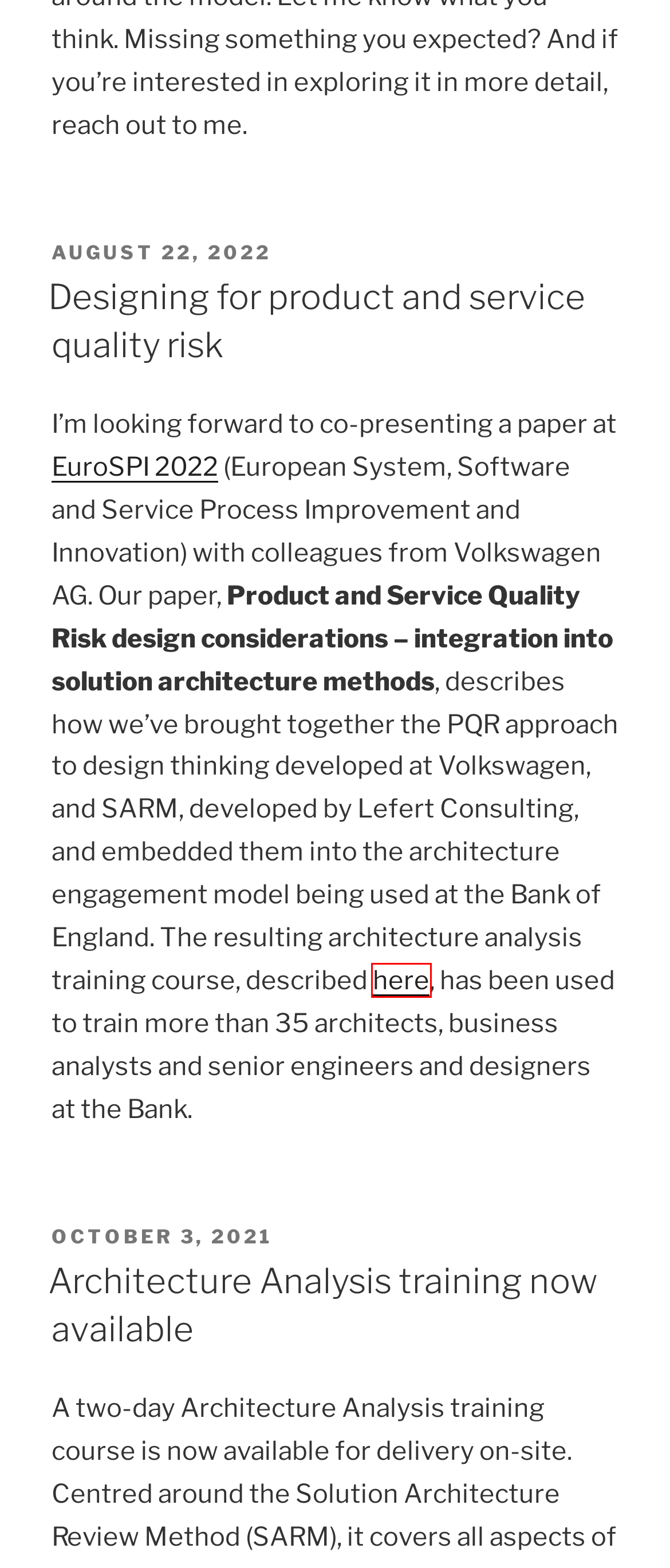Take a look at the provided webpage screenshot featuring a red bounding box around an element. Select the most appropriate webpage description for the page that loads after clicking on the element inside the red bounding box. Here are the candidates:
A. Introducing the Architecture Services Model
B. Architecture Analysis training now available
C. A site devoted to the Solution Architecture Review Method
D. SARM training course
E. Contact
F. Workshop: Emerging and Multidisciplinary Approaches to Software Engineering
G. The Architecture Analysis Course
H. Designing for product and service quality risk

G